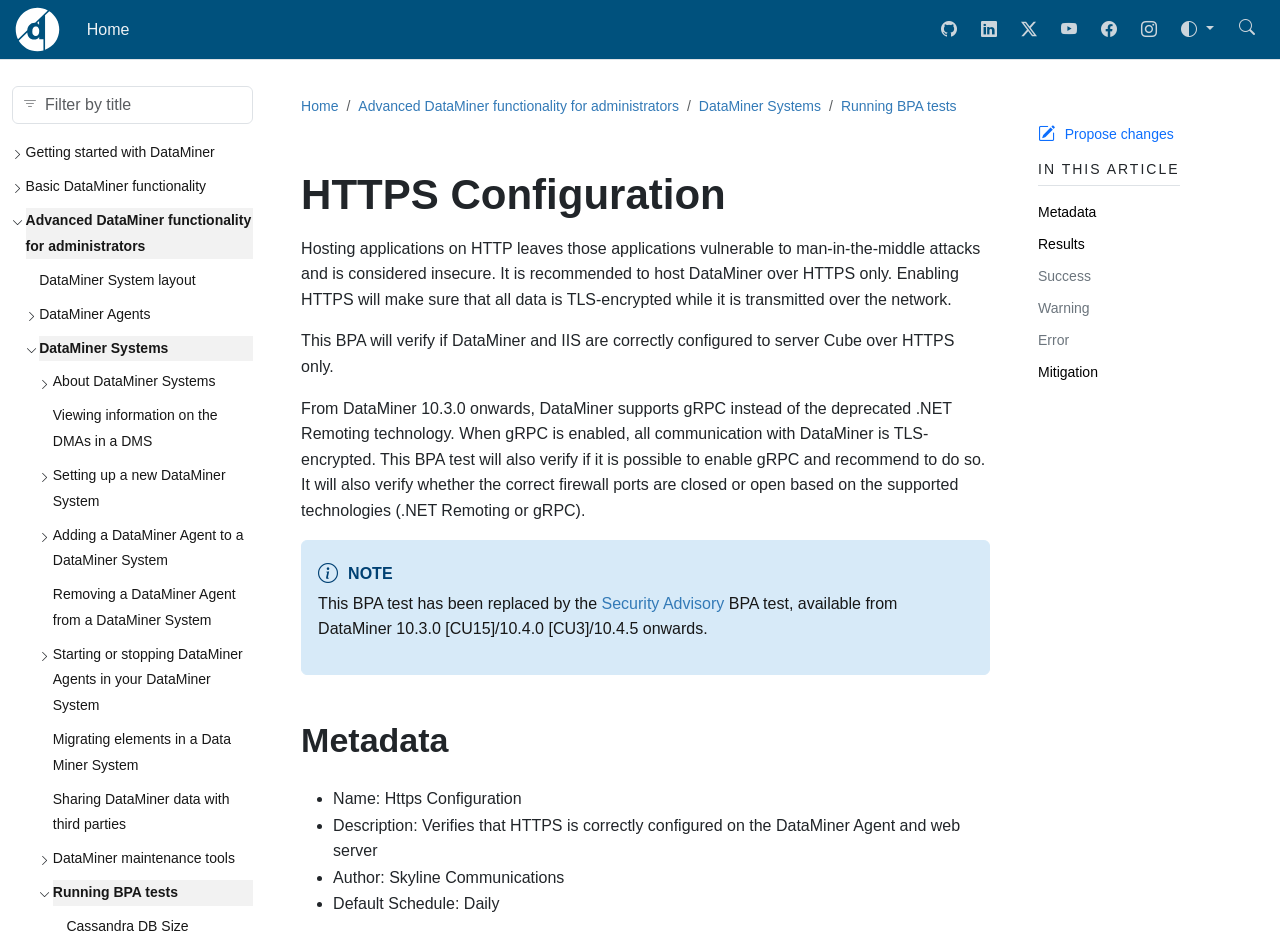Generate a thorough caption that explains the contents of the webpage.

The webpage is about HTTPS Configuration in DataMiner Docs. At the top, there is a button with an icon and a link to "Home" on the left, followed by several icons and a "Change theme" option on the right. Below this, there is a search box and a list of links to various topics related to DataMiner, such as "Getting started with Data Miner", "Basic Data Miner functionality", and "Advanced Data Miner functionality for administrators".

On the left side of the page, there are three main sections. The first section has a heading "HTTPS Configuration" and provides information about the importance of hosting DataMiner over HTTPS only. It explains that enabling HTTPS ensures that all data is TLS-encrypted while transmitted over the network. The section also mentions that a BPA test will verify if DataMiner and IIS are correctly configured to serve Cube over HTTPS only.

The second section has a heading "NOTE" and informs that a BPA test has been replaced by a "Security Advisory" BPA test, available from DataMiner 10.3.0 onwards.

The third section has a heading "Metadata Anchor" and contains a link to "Anchor". Below this, there is a list with metadata information about the HTTPS Configuration, including its name, description, author, and default schedule.

On the right side of the page, there is a section with a heading "IN THIS ARTICLE" and links to various topics, such as "Metadata", "Results", "Success", "Warning", "Error", and "Mitigation". There is also a "Propose changes" link with an icon.